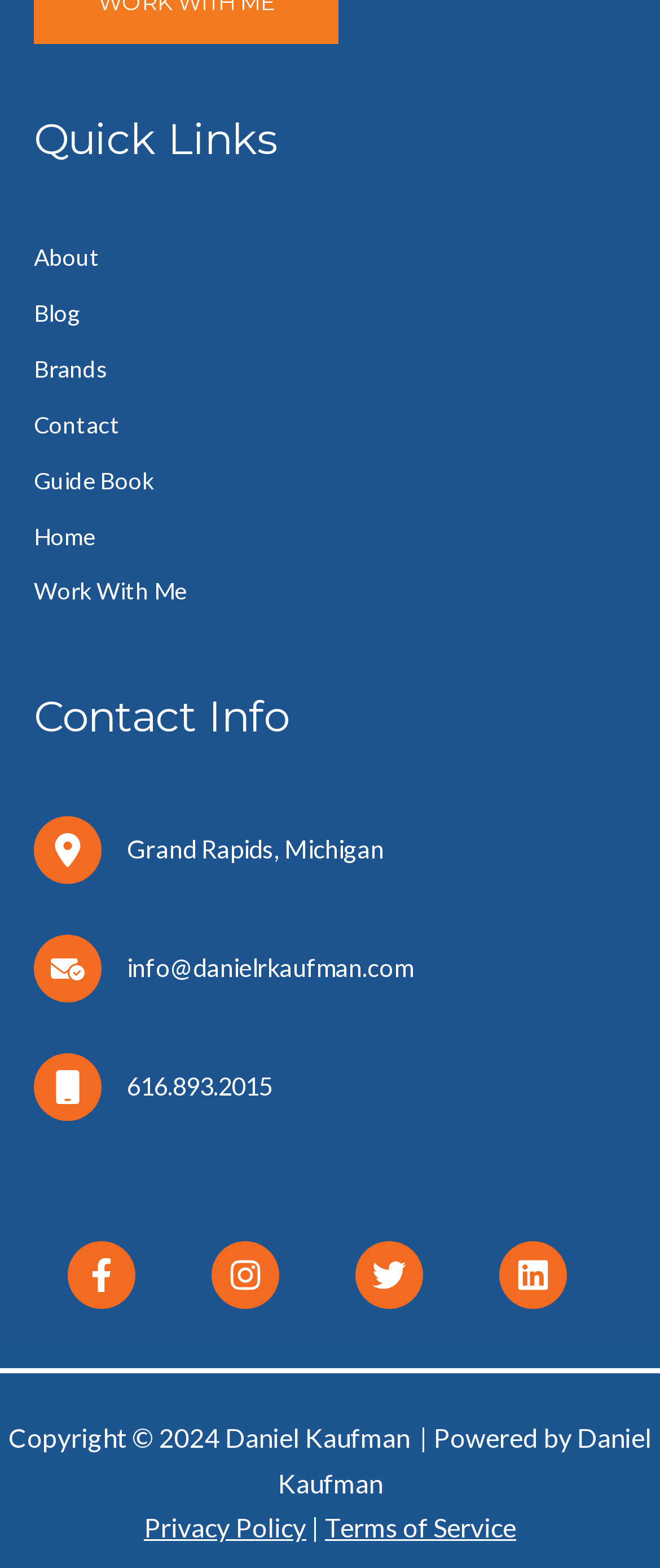Answer the following inquiry with a single word or phrase:
How many links are in the Quick Links section?

7